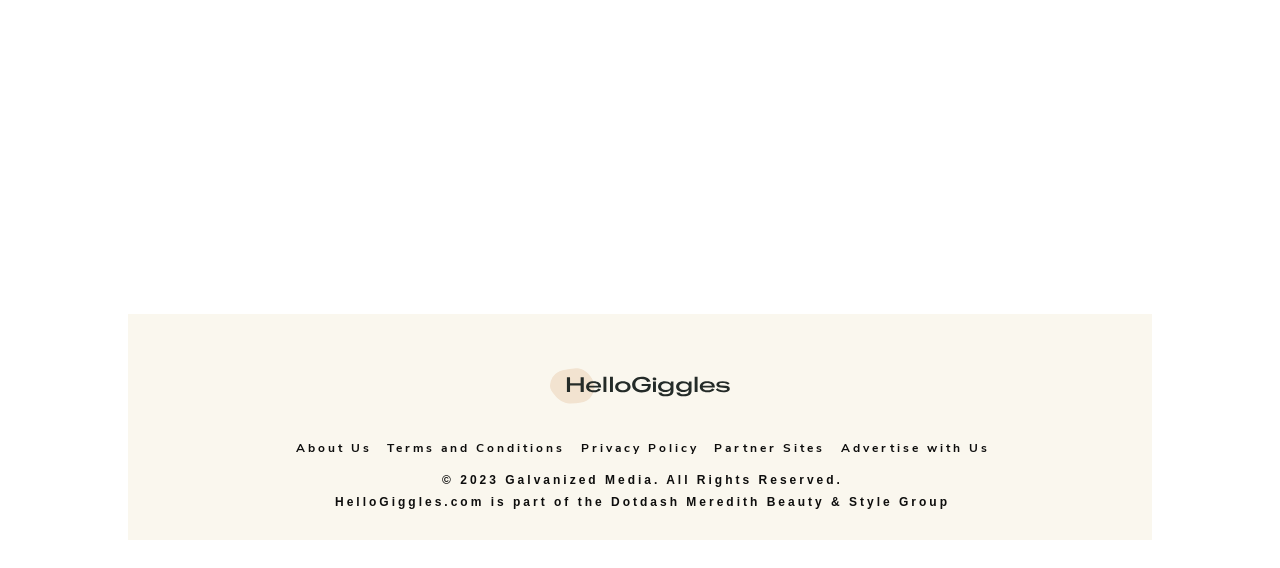What is the copyright year of the website?
Answer with a single word or short phrase according to what you see in the image.

2023